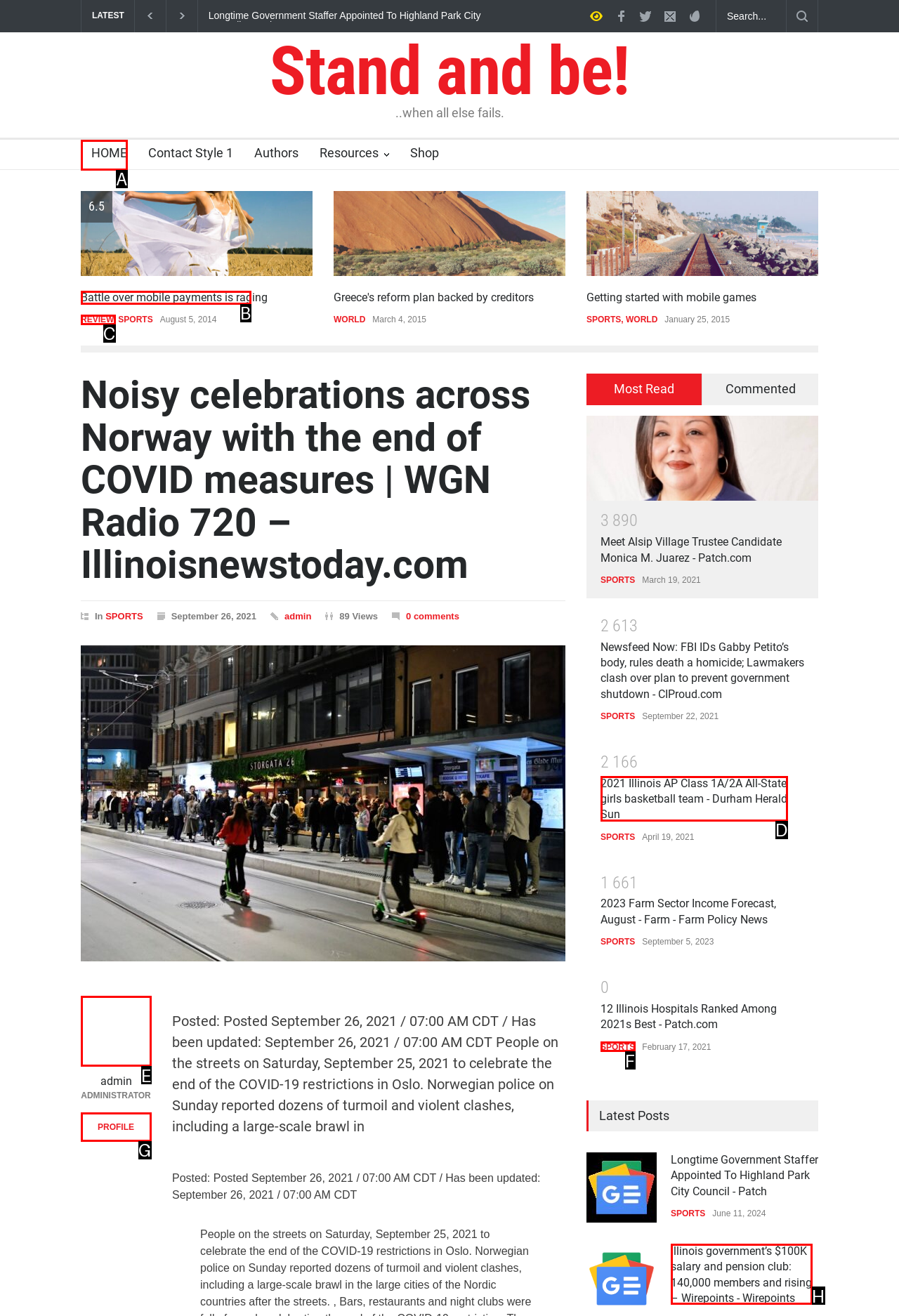From the provided options, which letter corresponds to the element described as: parent_node: admin title="admin"
Answer with the letter only.

E